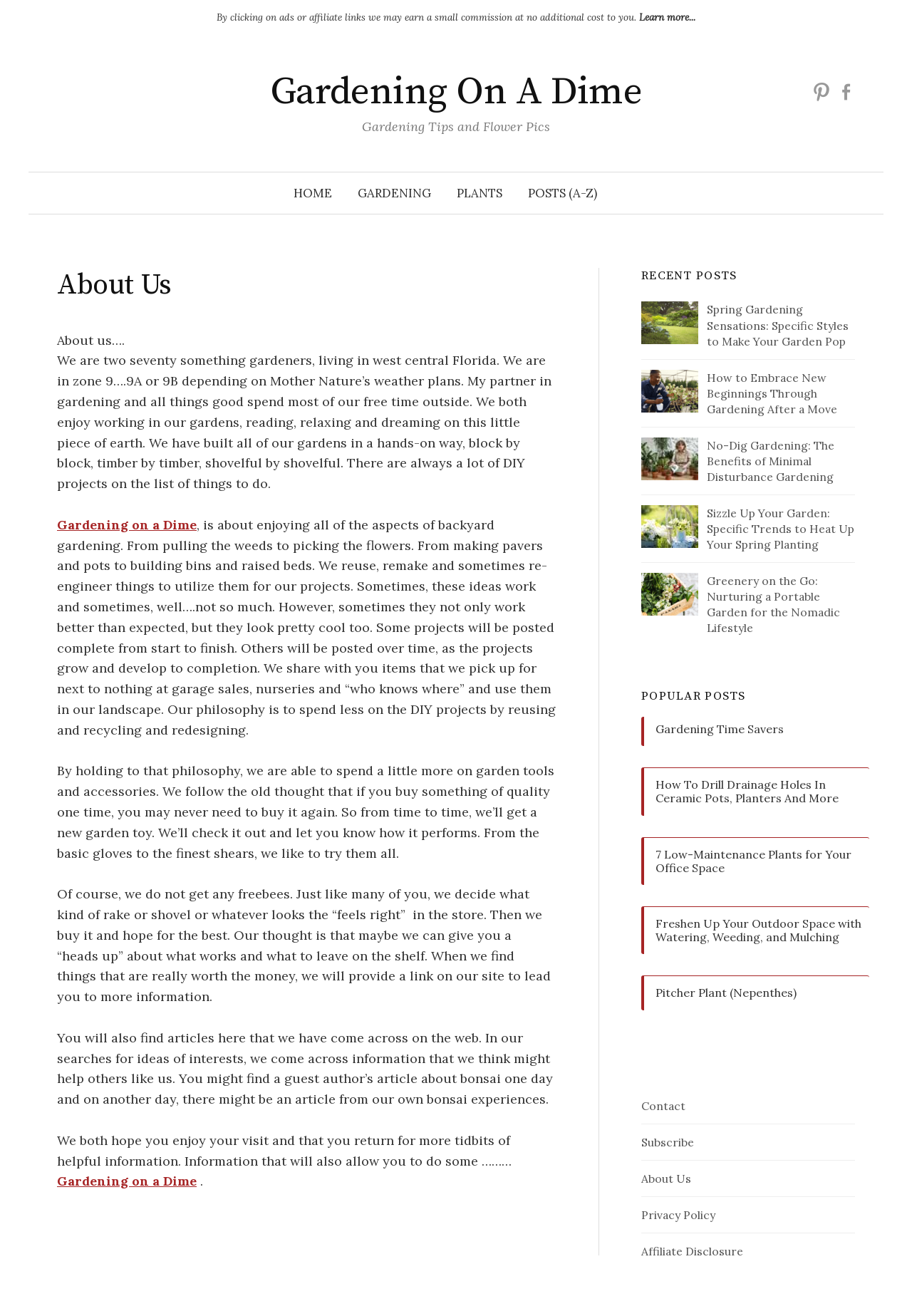Please specify the bounding box coordinates of the clickable region necessary for completing the following instruction: "Visit the 'GARDENING' page". The coordinates must consist of four float numbers between 0 and 1, i.e., [left, top, right, bottom].

[0.378, 0.131, 0.487, 0.162]